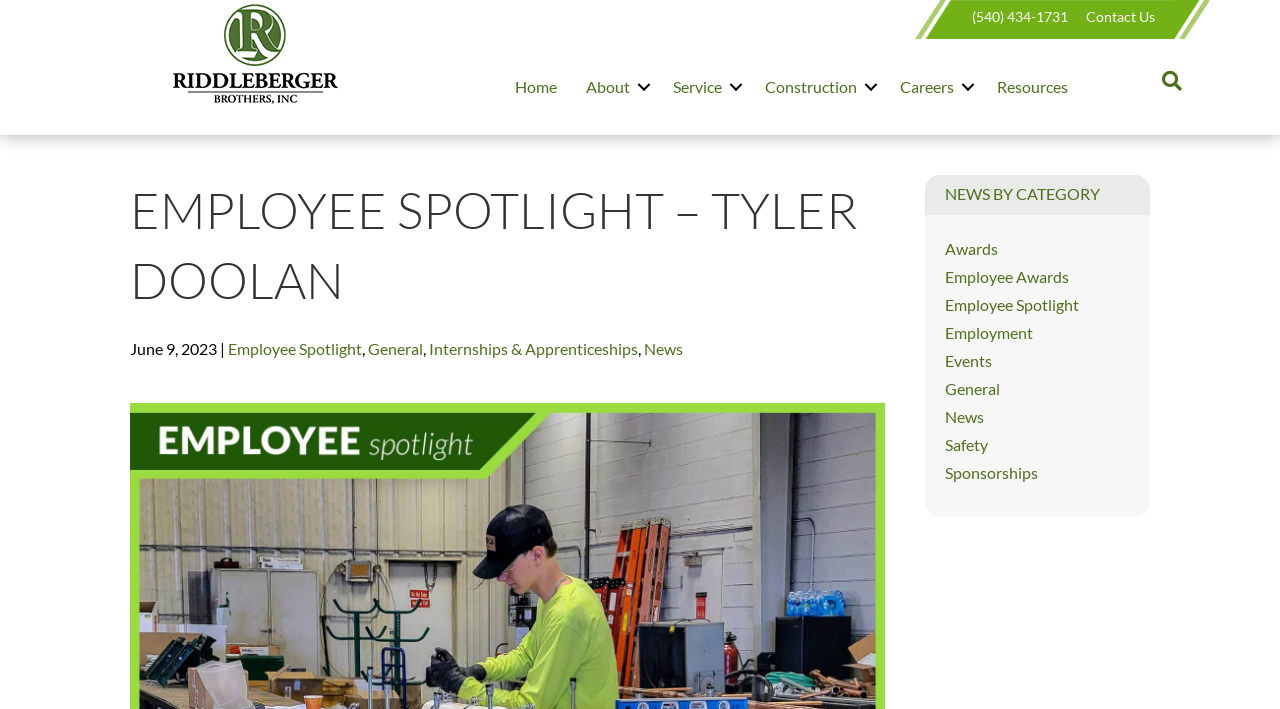Find the bounding box coordinates for the HTML element described in this sentence: "Employee Spotlight". Provide the coordinates as four float numbers between 0 and 1, in the format [left, top, right, bottom].

[0.738, 0.416, 0.843, 0.443]